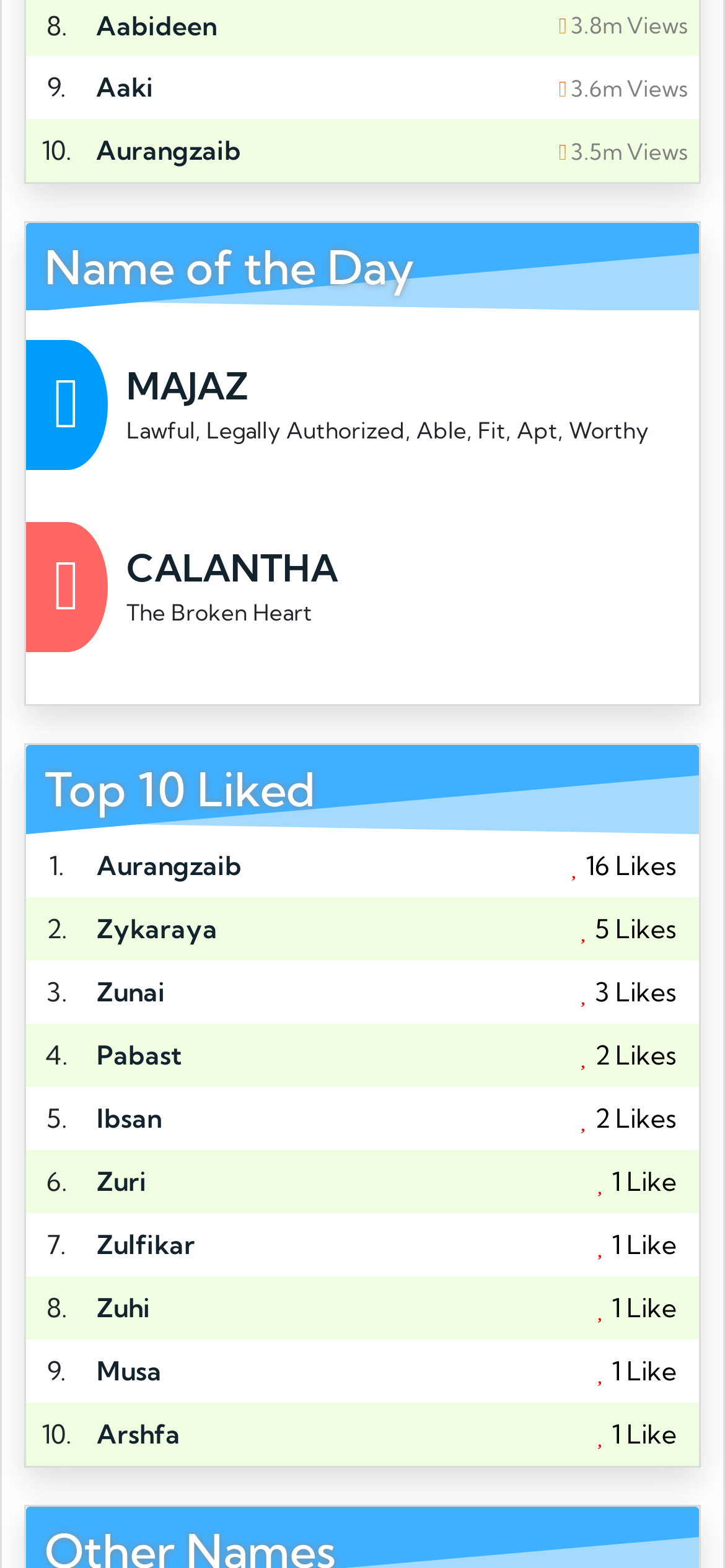Give the bounding box coordinates for the element described by: "Zunai".

[0.133, 0.622, 0.228, 0.643]